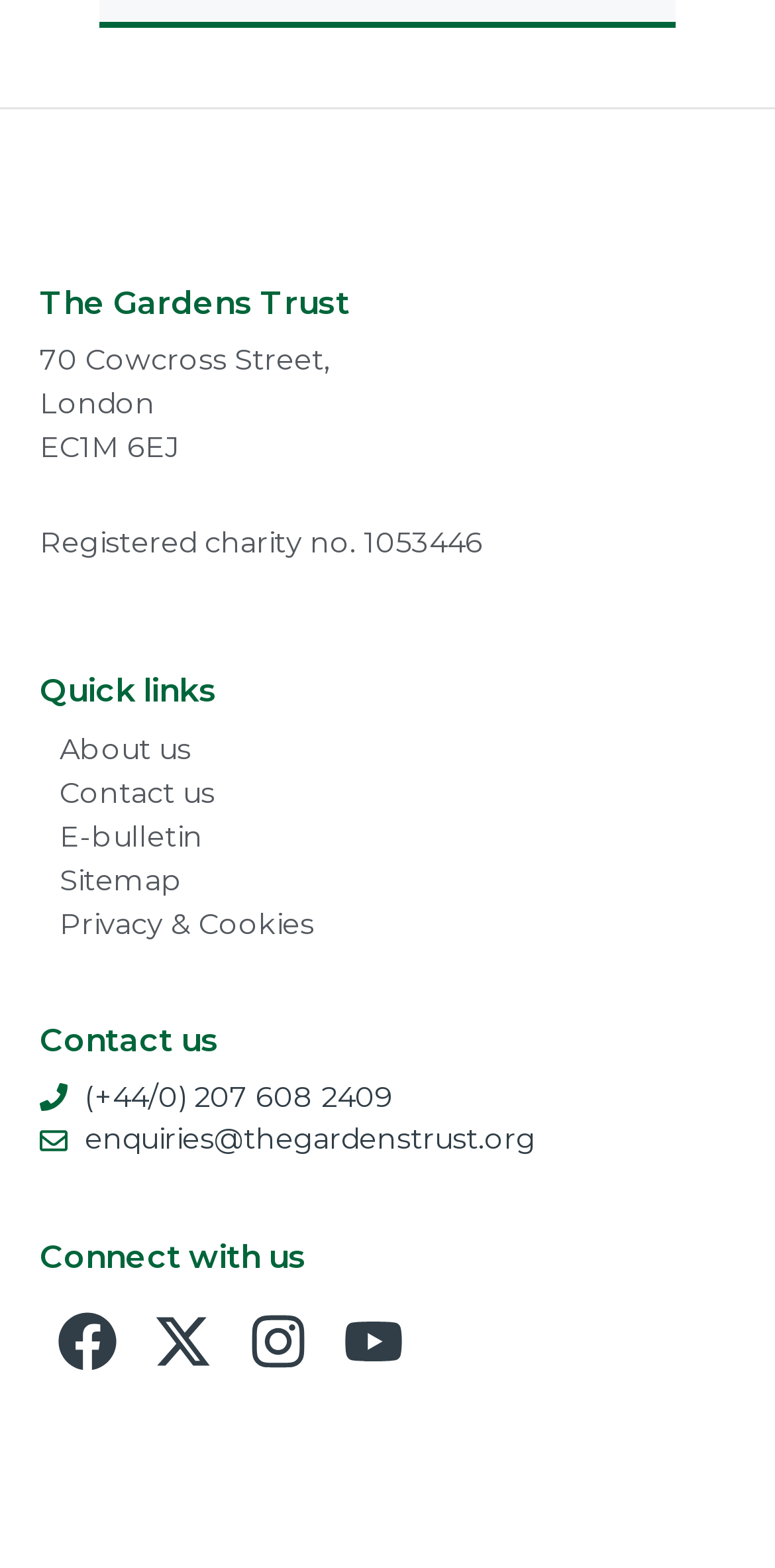Determine the bounding box coordinates of the area to click in order to meet this instruction: "Visit Facebook page".

[0.051, 0.825, 0.174, 0.886]